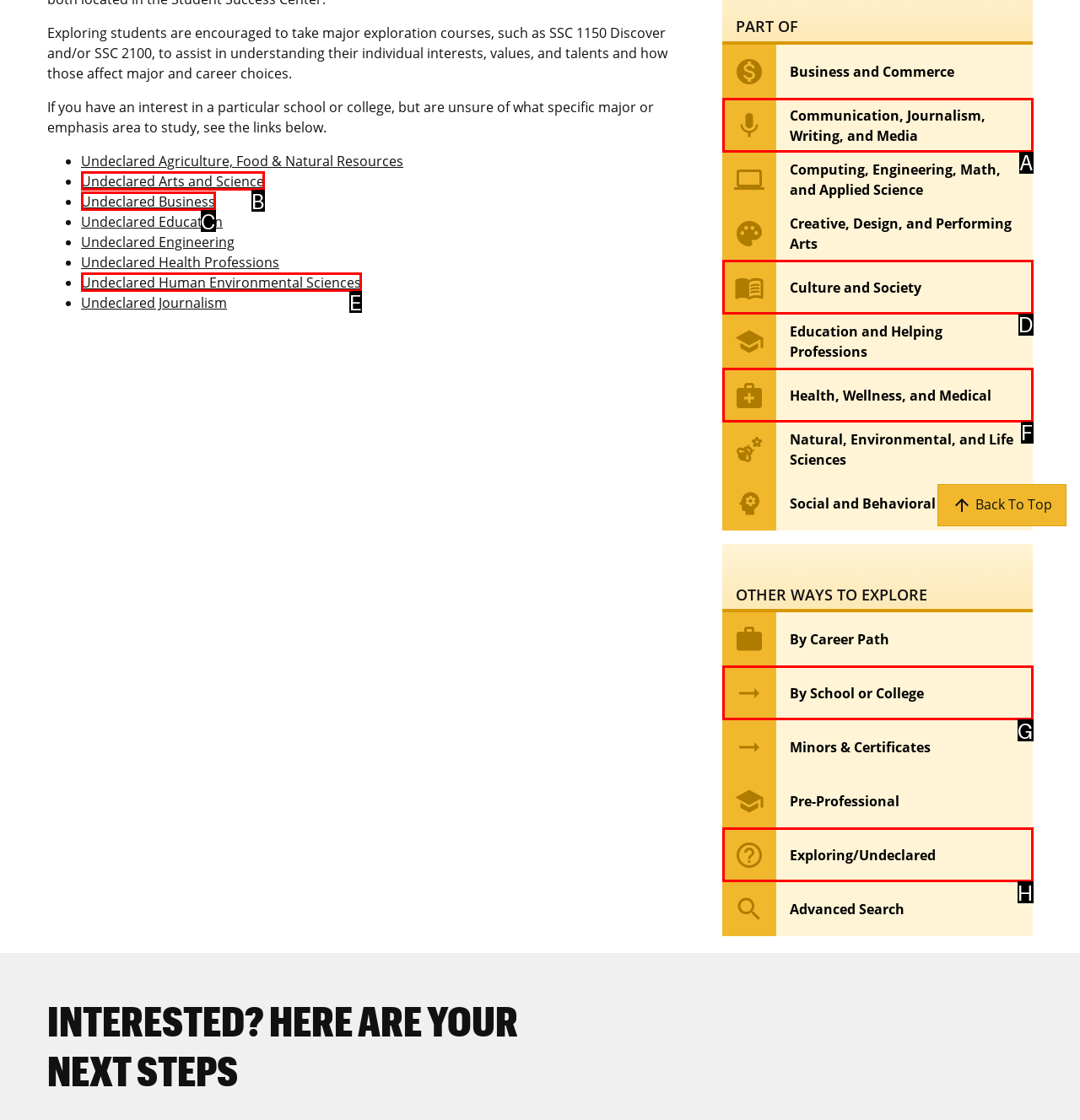Identify the letter corresponding to the UI element that matches this description: help_outline Exploring/Undeclared
Answer using only the letter from the provided options.

H